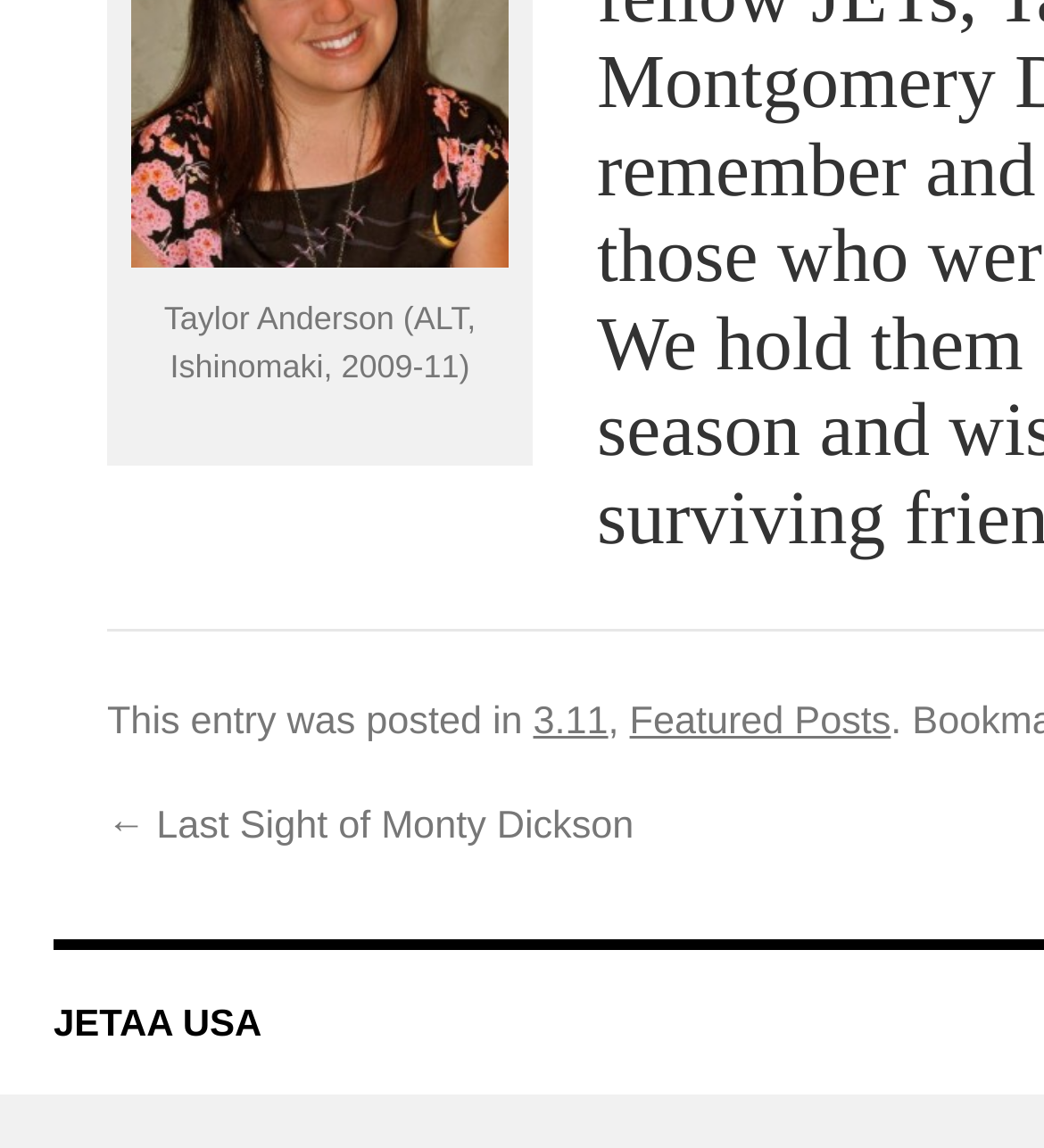Provide a short, one-word or phrase answer to the question below:
What is the title of the previous post?

Last Sight of Monty Dickson